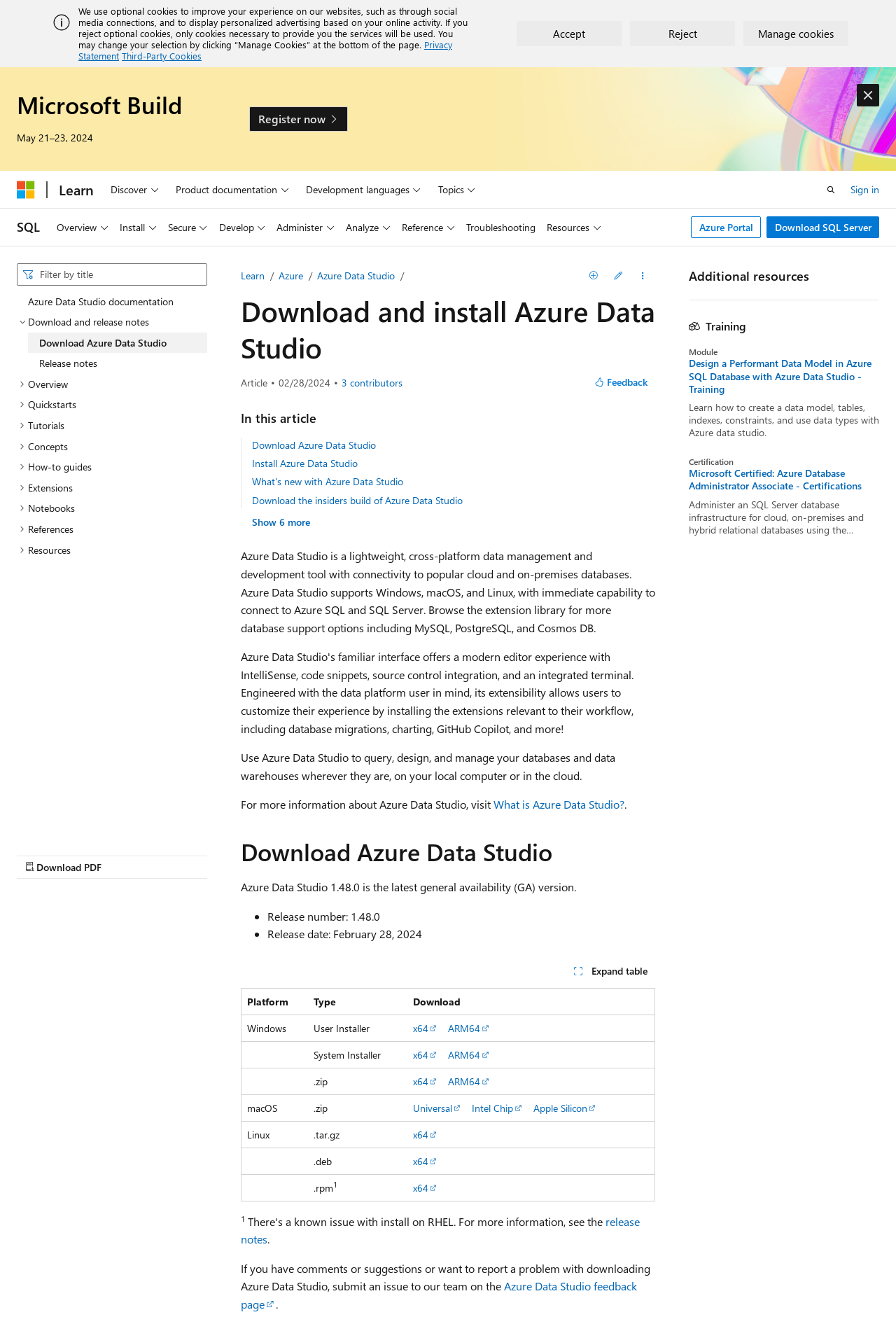What type of databases does Azure Data Studio support?
By examining the image, provide a one-word or phrase answer.

Azure SQL, SQL Server, MySQL, PostgreSQL, and Cosmos DB